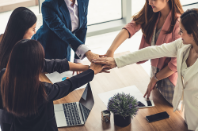What is the theme of the program?
Refer to the image and provide a one-word or short phrase answer.

Global Leadership Development